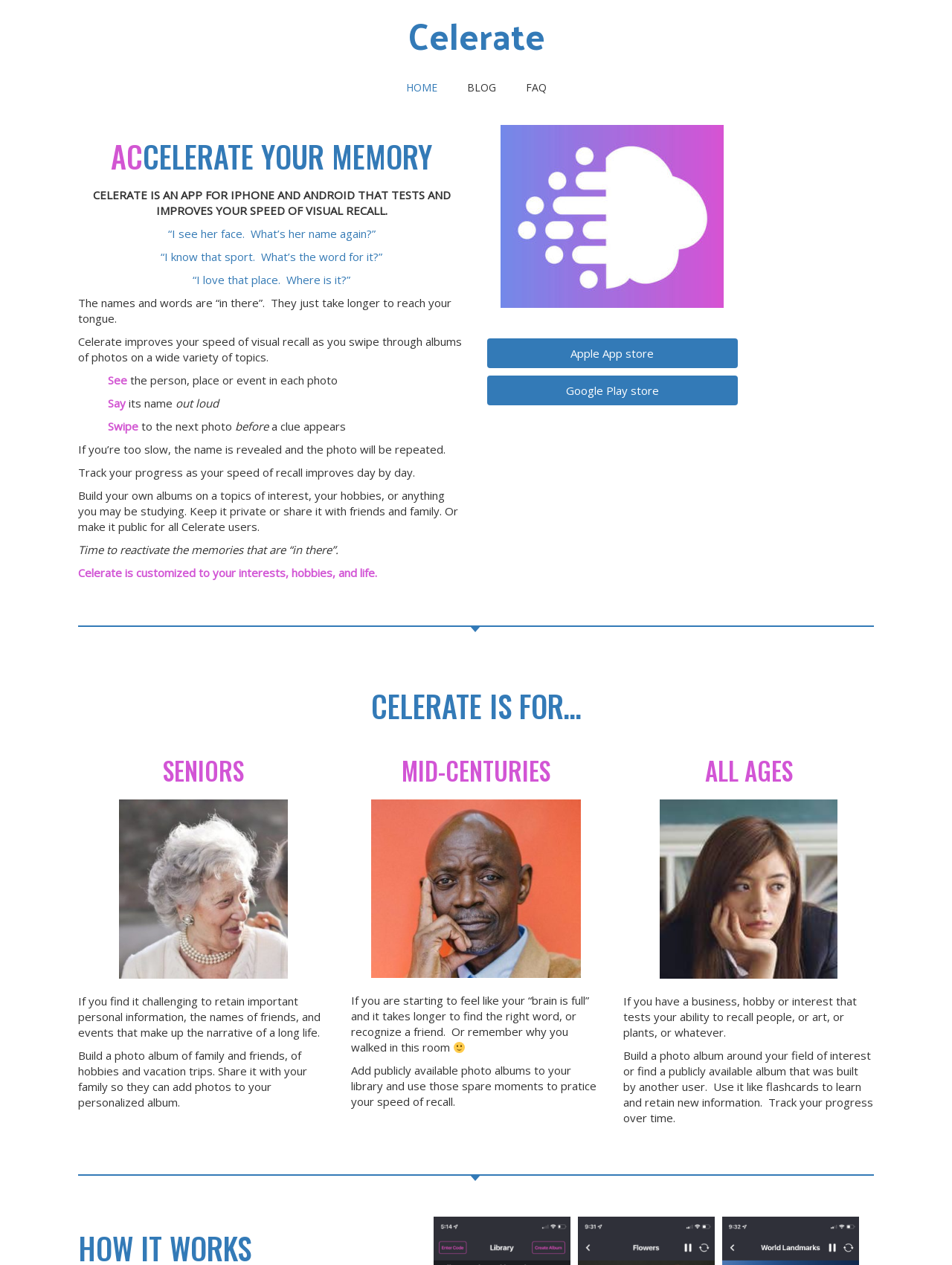Answer the question with a brief word or phrase:
What is the purpose of the app?

Improves speed of visual recall